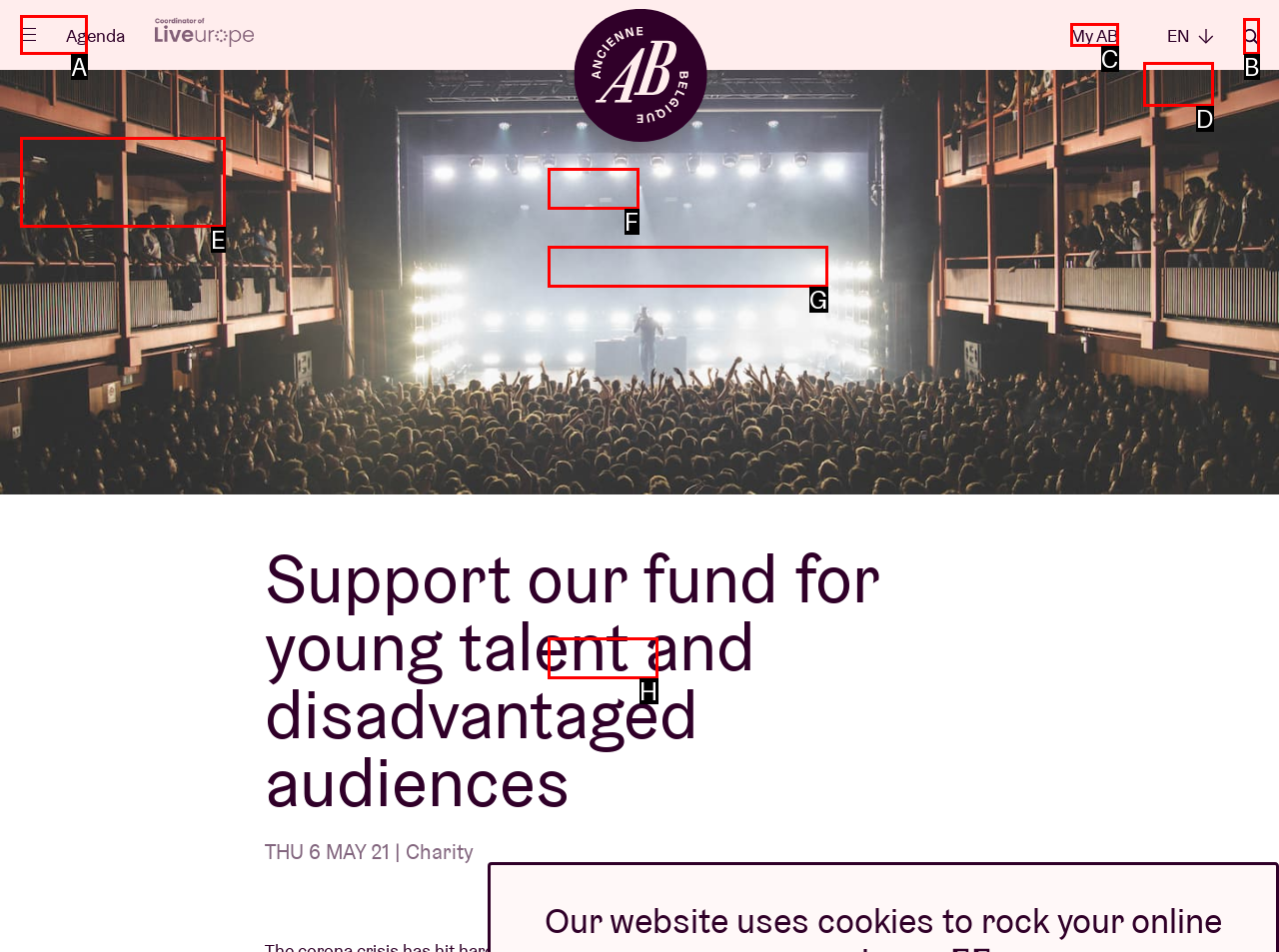To achieve the task: Close the popup, which HTML element do you need to click?
Respond with the letter of the correct option from the given choices.

A